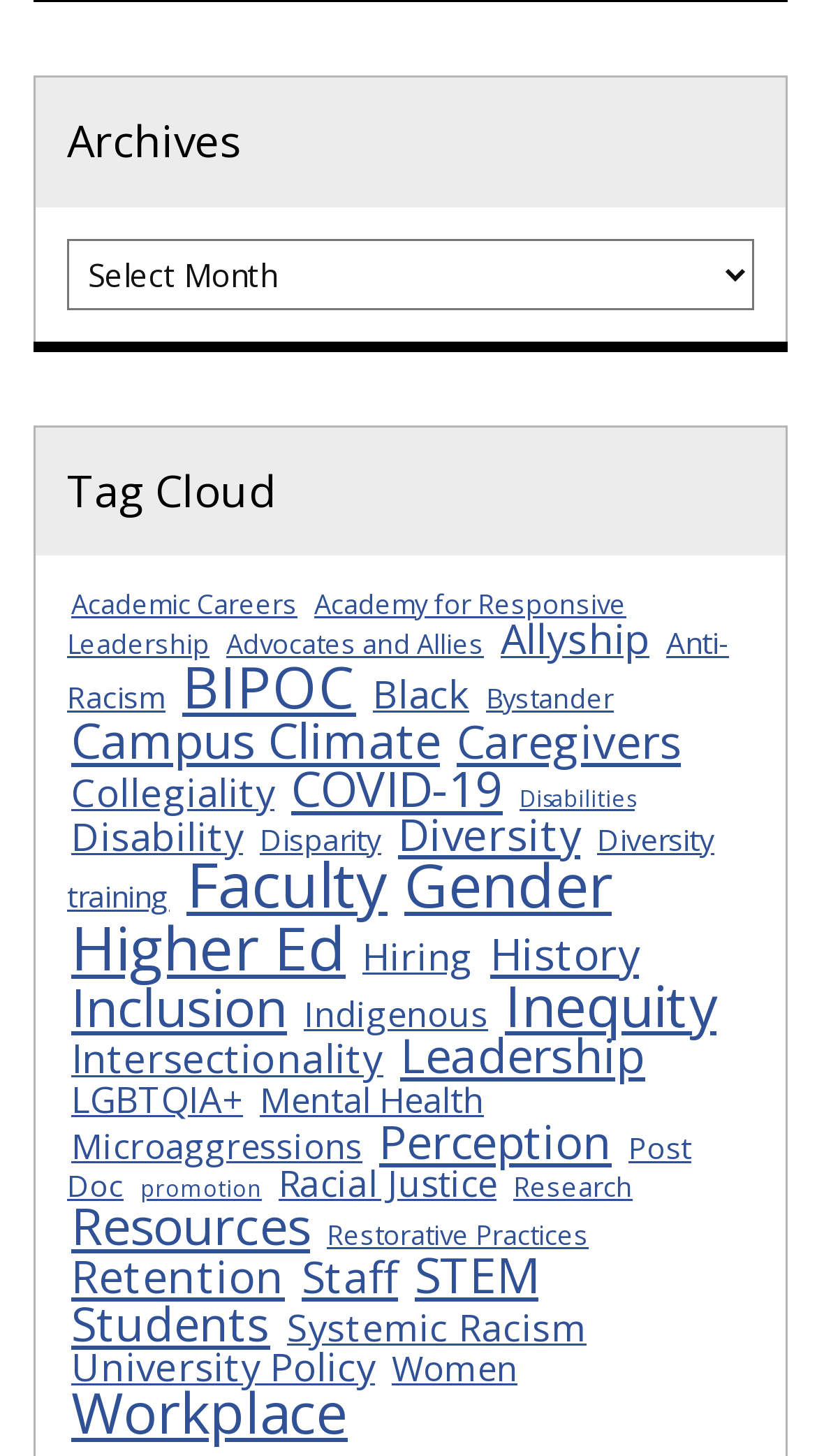Find the bounding box coordinates of the element's region that should be clicked in order to follow the given instruction: "View 'COVID-19' related items". The coordinates should consist of four float numbers between 0 and 1, i.e., [left, top, right, bottom].

[0.351, 0.518, 0.621, 0.564]